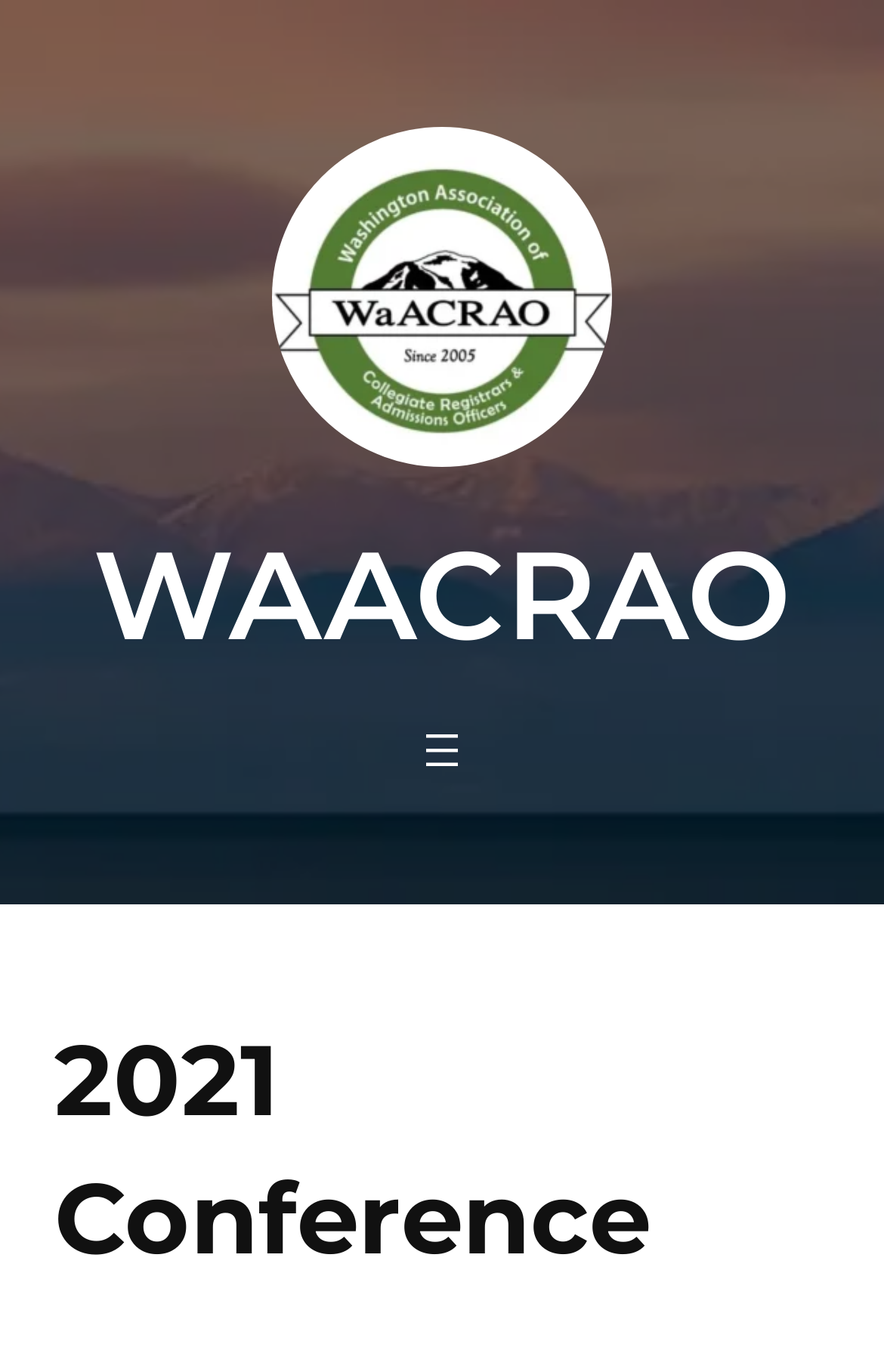How many navigation items are there?
Please provide a single word or phrase based on the screenshot.

1